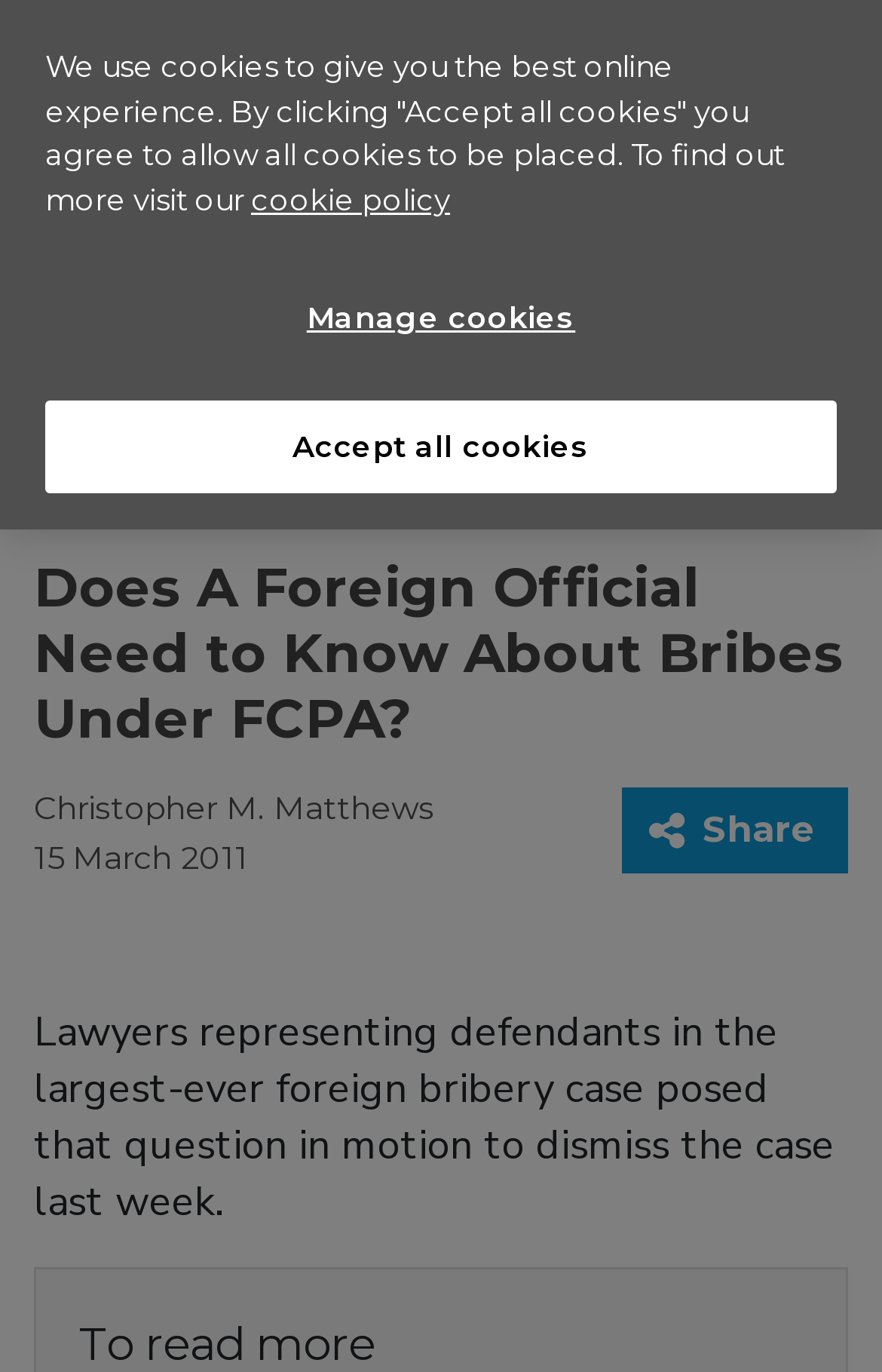What is the date of the article?
Please look at the screenshot and answer in one word or a short phrase.

15 March 2011